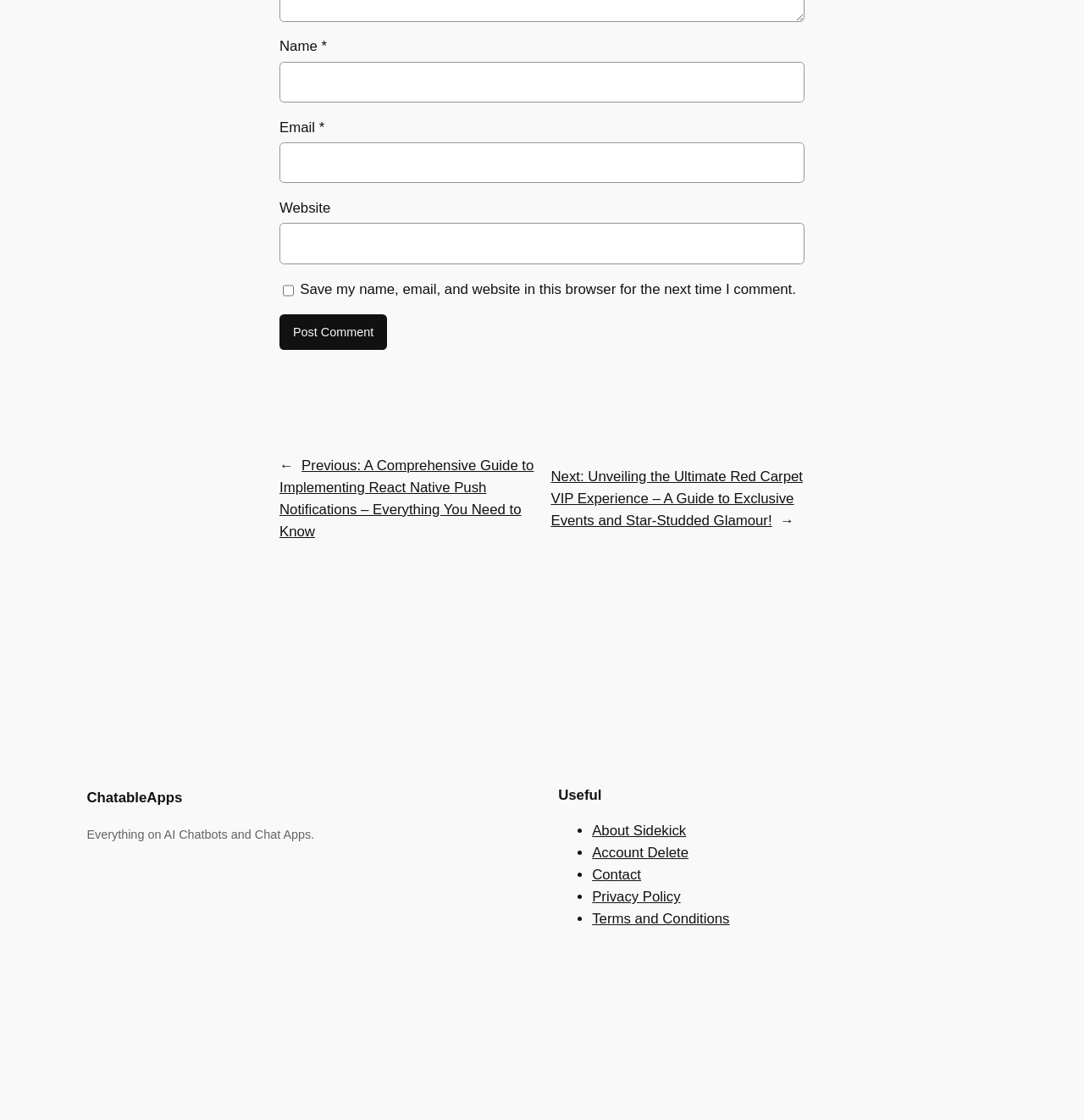Identify the bounding box coordinates of the part that should be clicked to carry out this instruction: "Visit the previous post".

[0.258, 0.408, 0.492, 0.482]